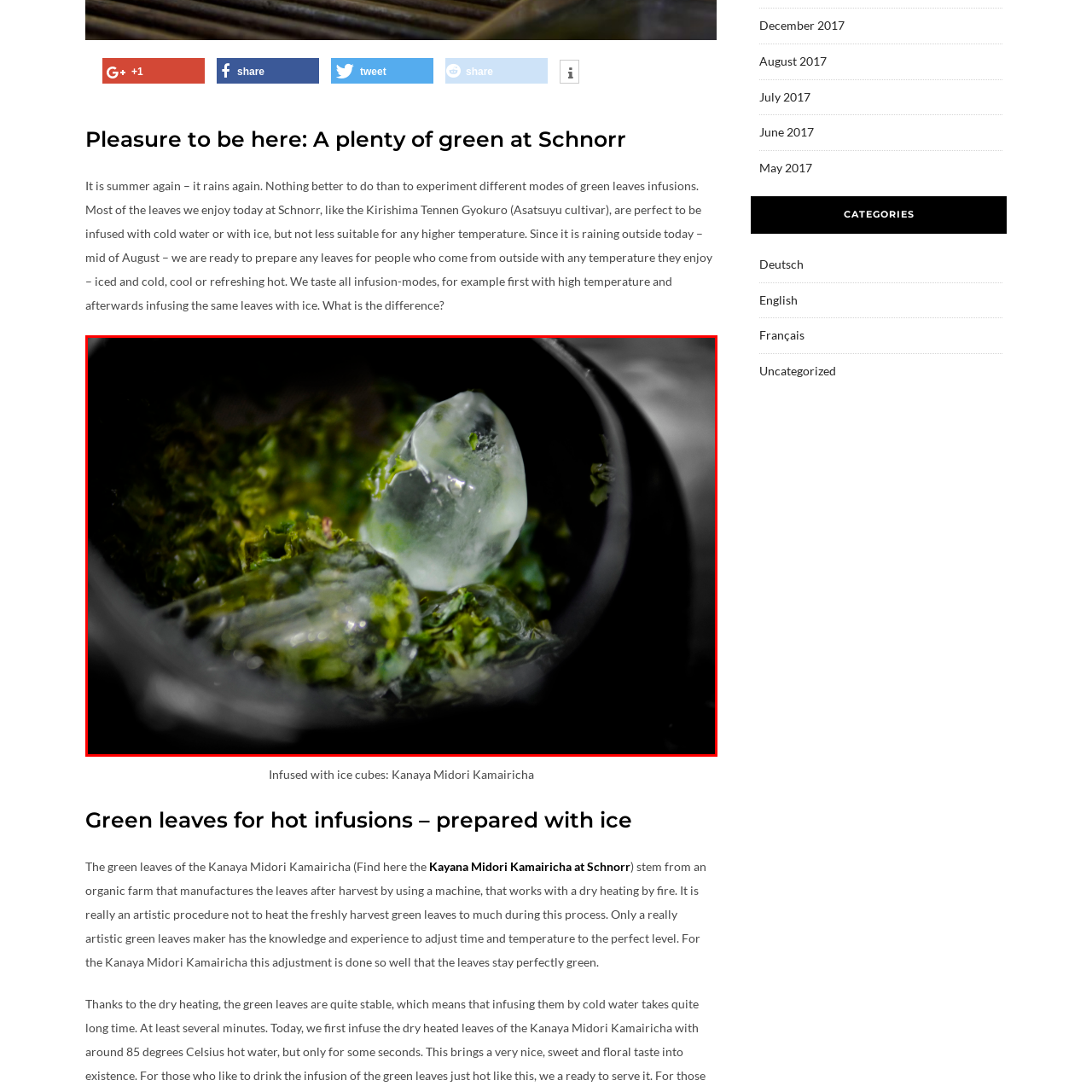What is the purpose of combining ice and tea leaves?
Observe the image part marked by the red bounding box and give a detailed answer to the question.

The caption explains that the fusion of ice and tea leaves exemplifies a refreshing method to prepare cold infusions, particularly favored during warm summer months. This information is provided to highlight the purpose of combining ice and tea leaves in the image.